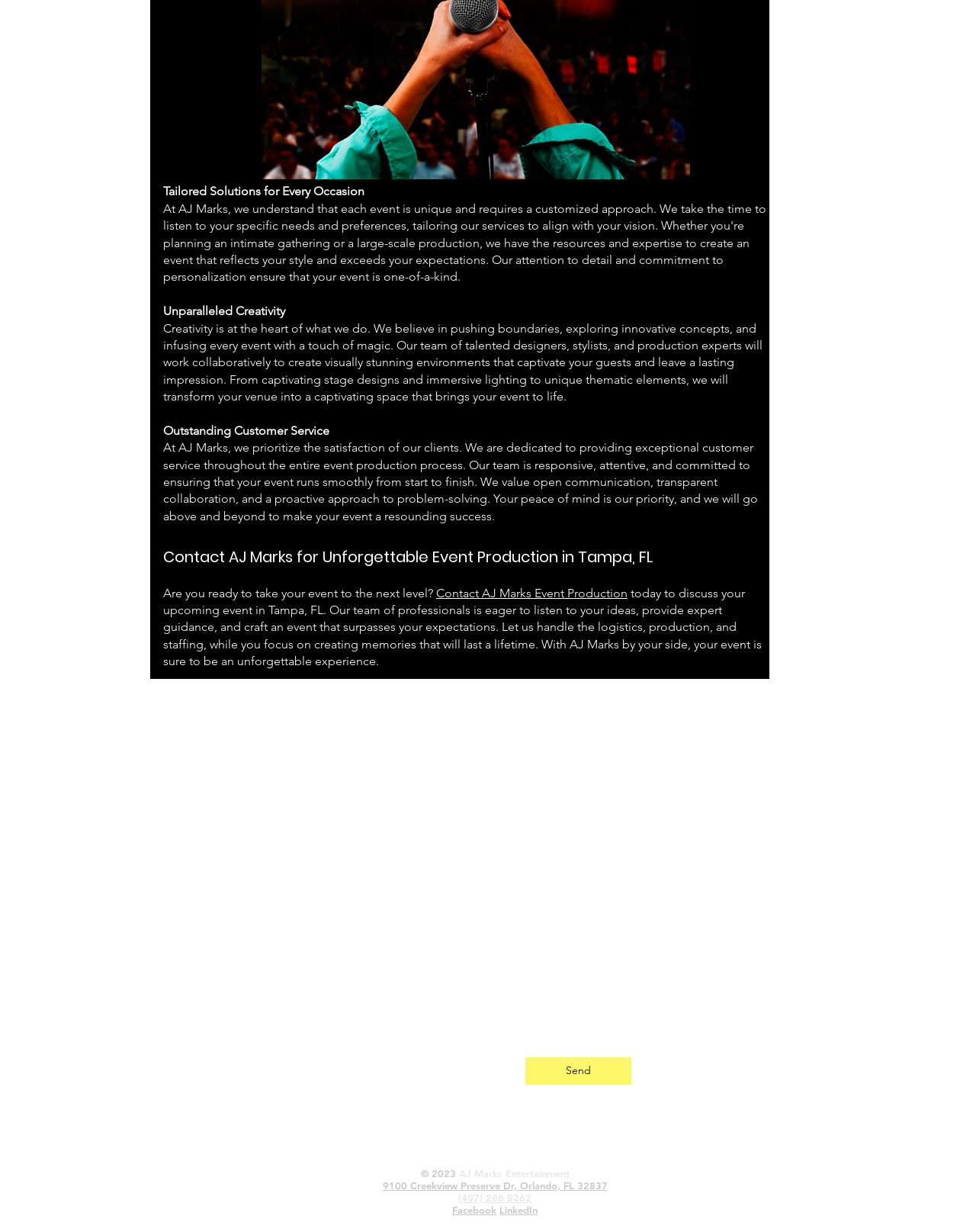Please specify the bounding box coordinates of the area that should be clicked to accomplish the following instruction: "Visit Facebook page". The coordinates should consist of four float numbers between 0 and 1, i.e., [left, top, right, bottom].

[0.134, 0.667, 0.153, 0.682]